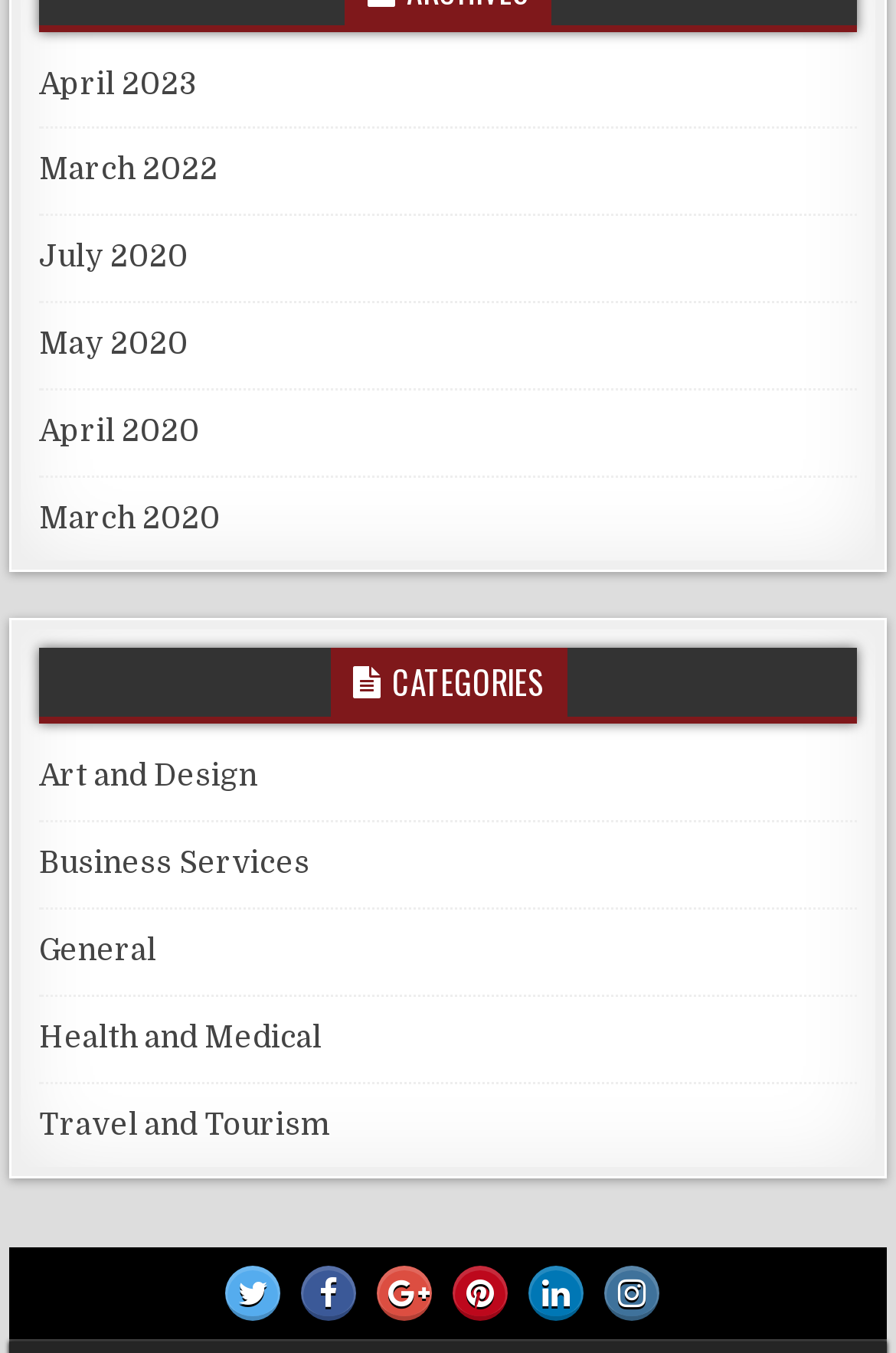Identify the bounding box coordinates of the area that should be clicked in order to complete the given instruction: "View April 2023 archives". The bounding box coordinates should be four float numbers between 0 and 1, i.e., [left, top, right, bottom].

[0.043, 0.049, 0.22, 0.074]